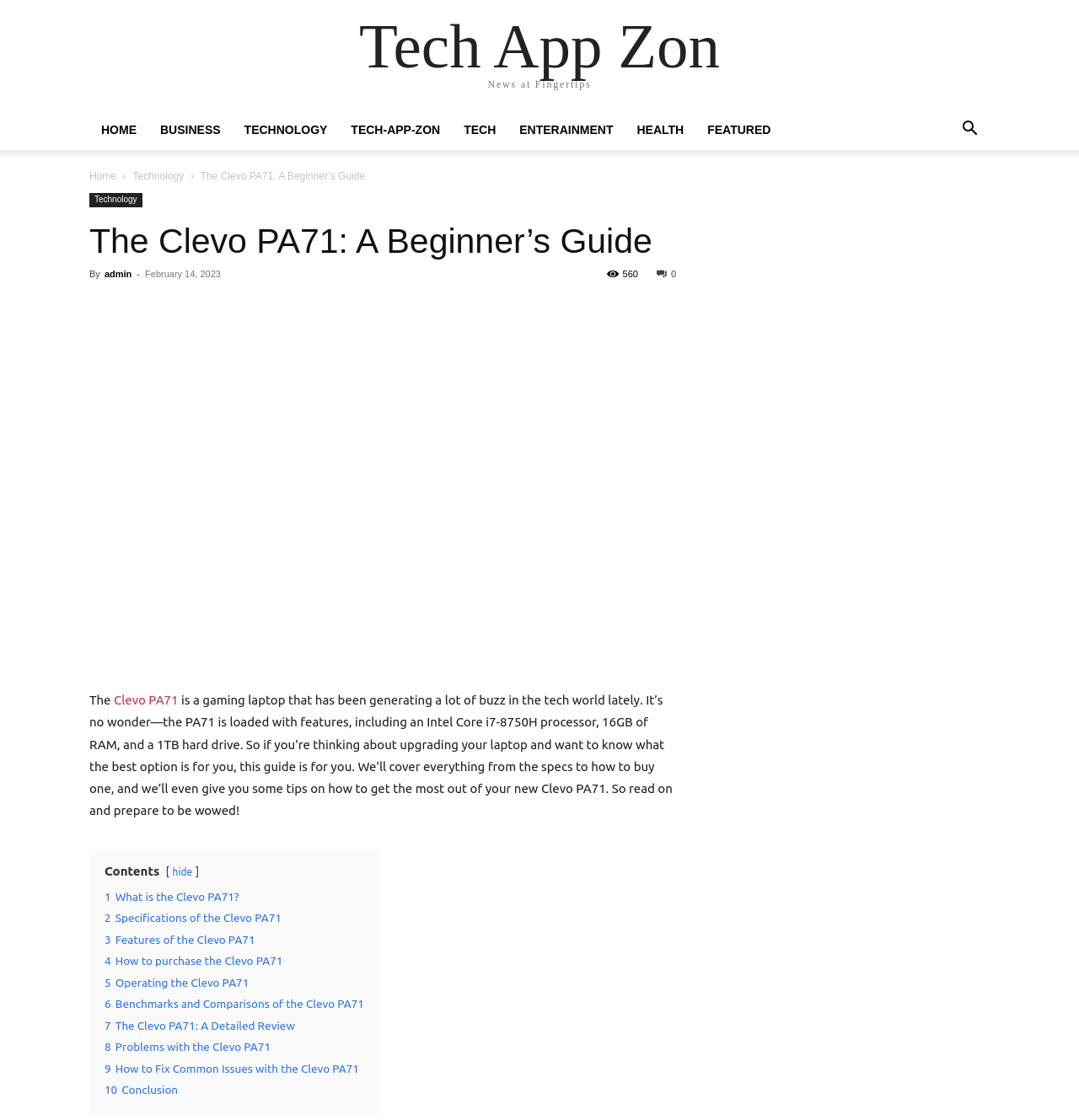Please mark the clickable region by giving the bounding box coordinates needed to complete this instruction: "Search for something".

[0.88, 0.111, 0.917, 0.123]